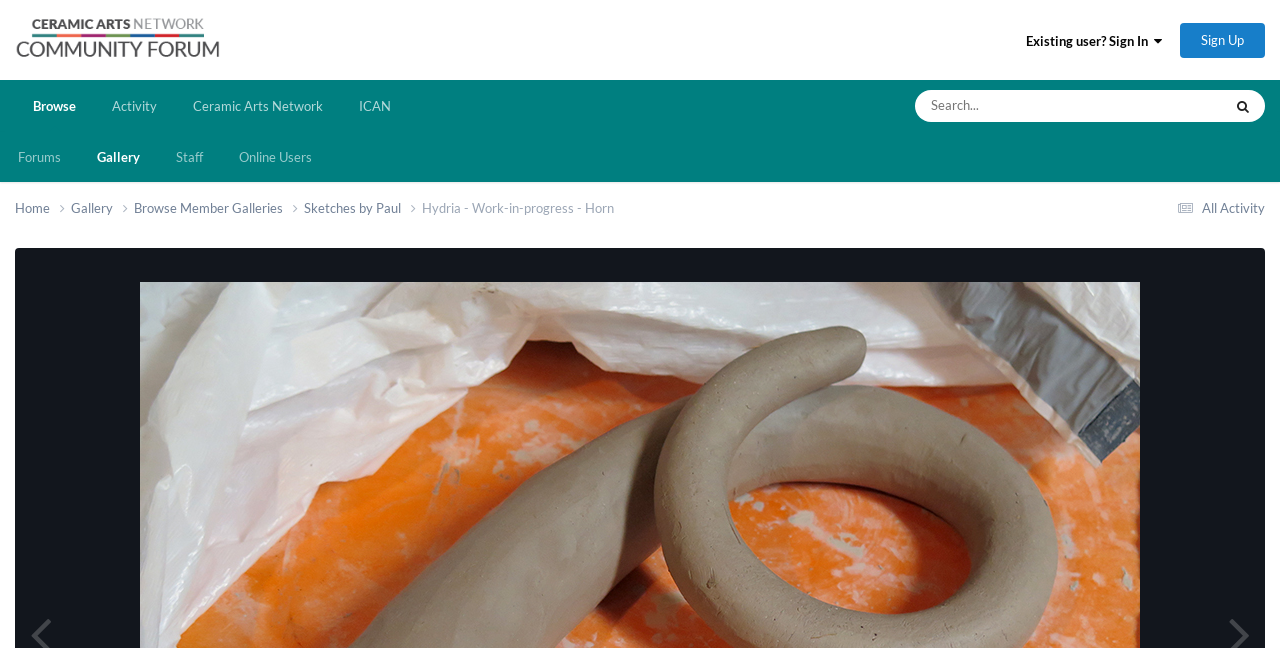Please find the bounding box coordinates of the element's region to be clicked to carry out this instruction: "Go to the forums".

[0.0, 0.204, 0.062, 0.281]